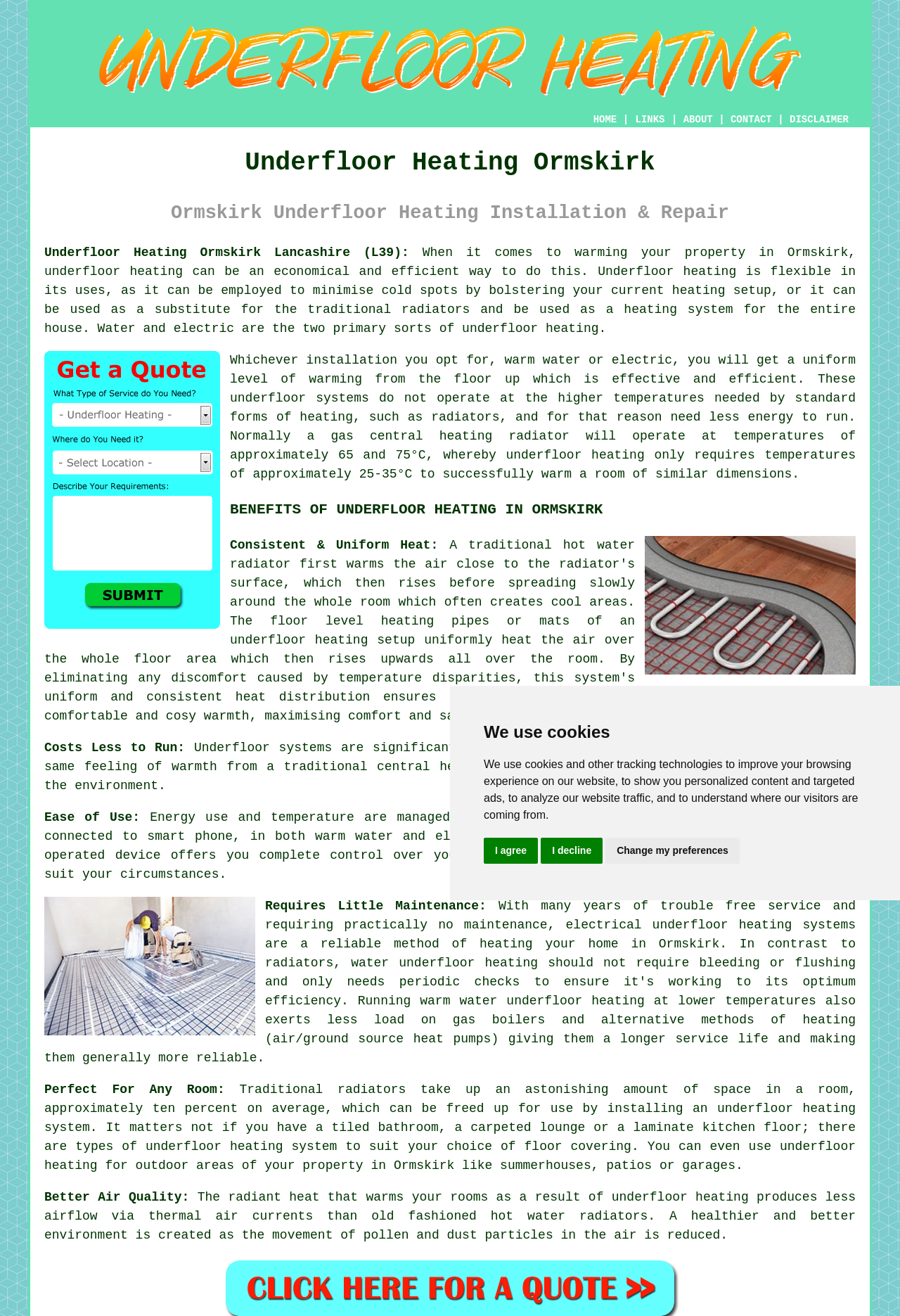What are the two primary types of underfloor heating?
Using the details shown in the screenshot, provide a comprehensive answer to the question.

The webpage mentions that the two primary types of underfloor heating are water and electric. This information is provided in the section that explains how underfloor heating works.